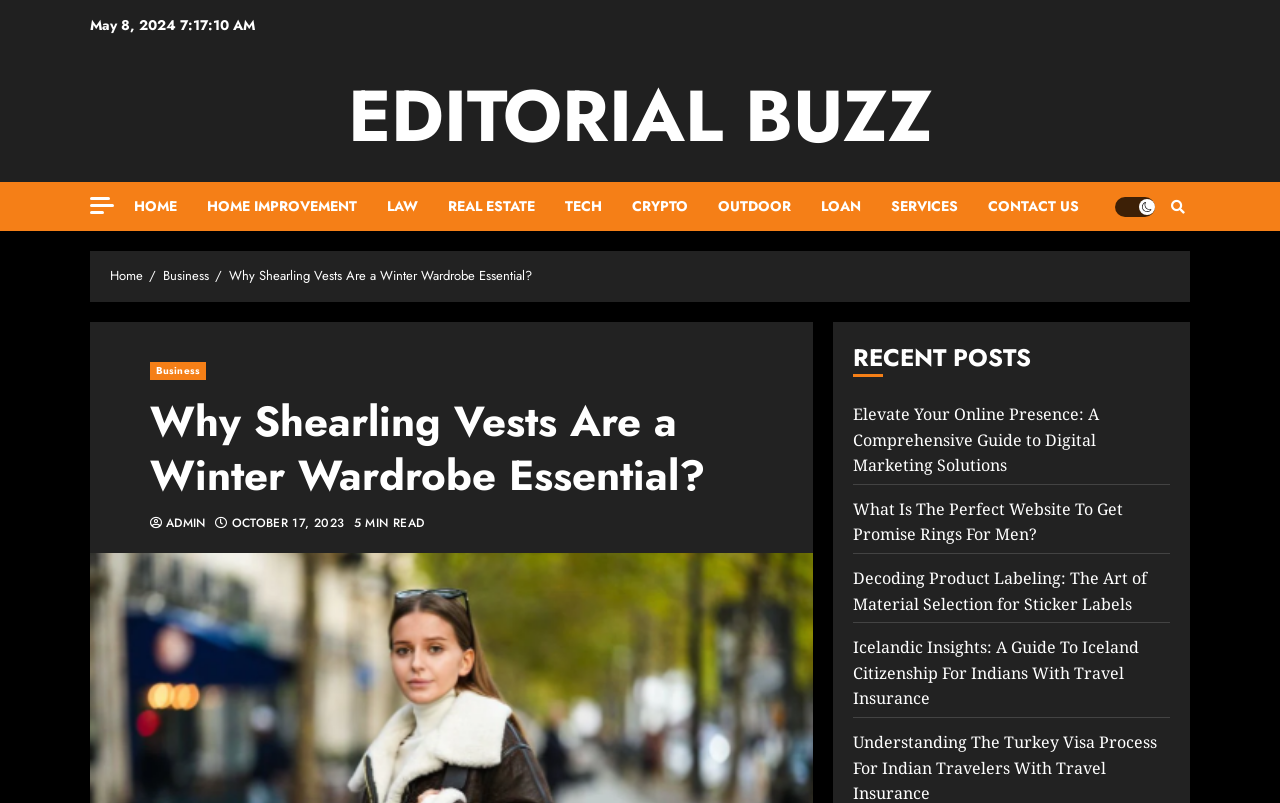Respond to the following question using a concise word or phrase: 
What is the theme of the links at the top of the webpage?

Categories